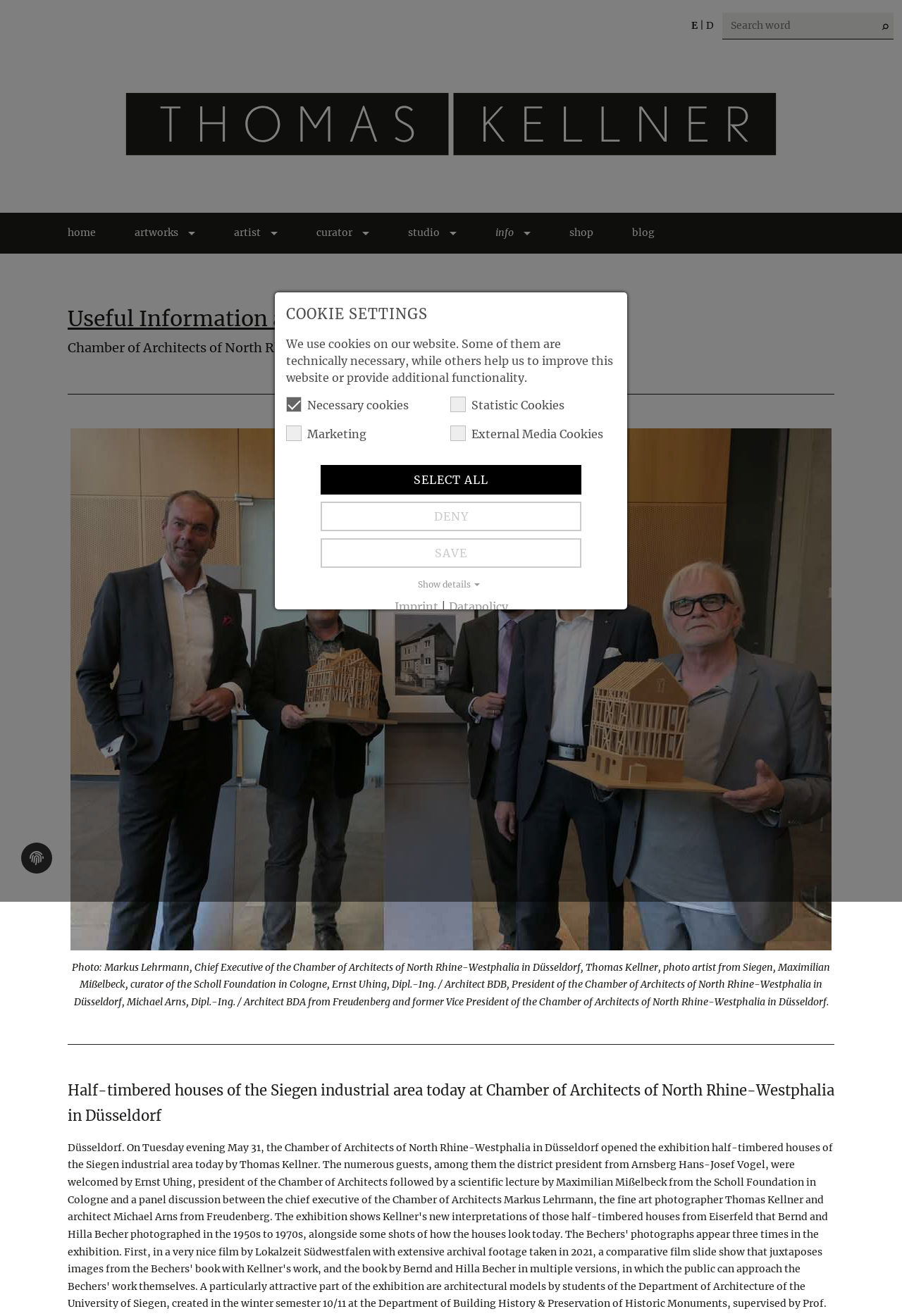Pinpoint the bounding box coordinates of the clickable element to carry out the following instruction: "Search for a word."

[0.801, 0.01, 0.991, 0.03]